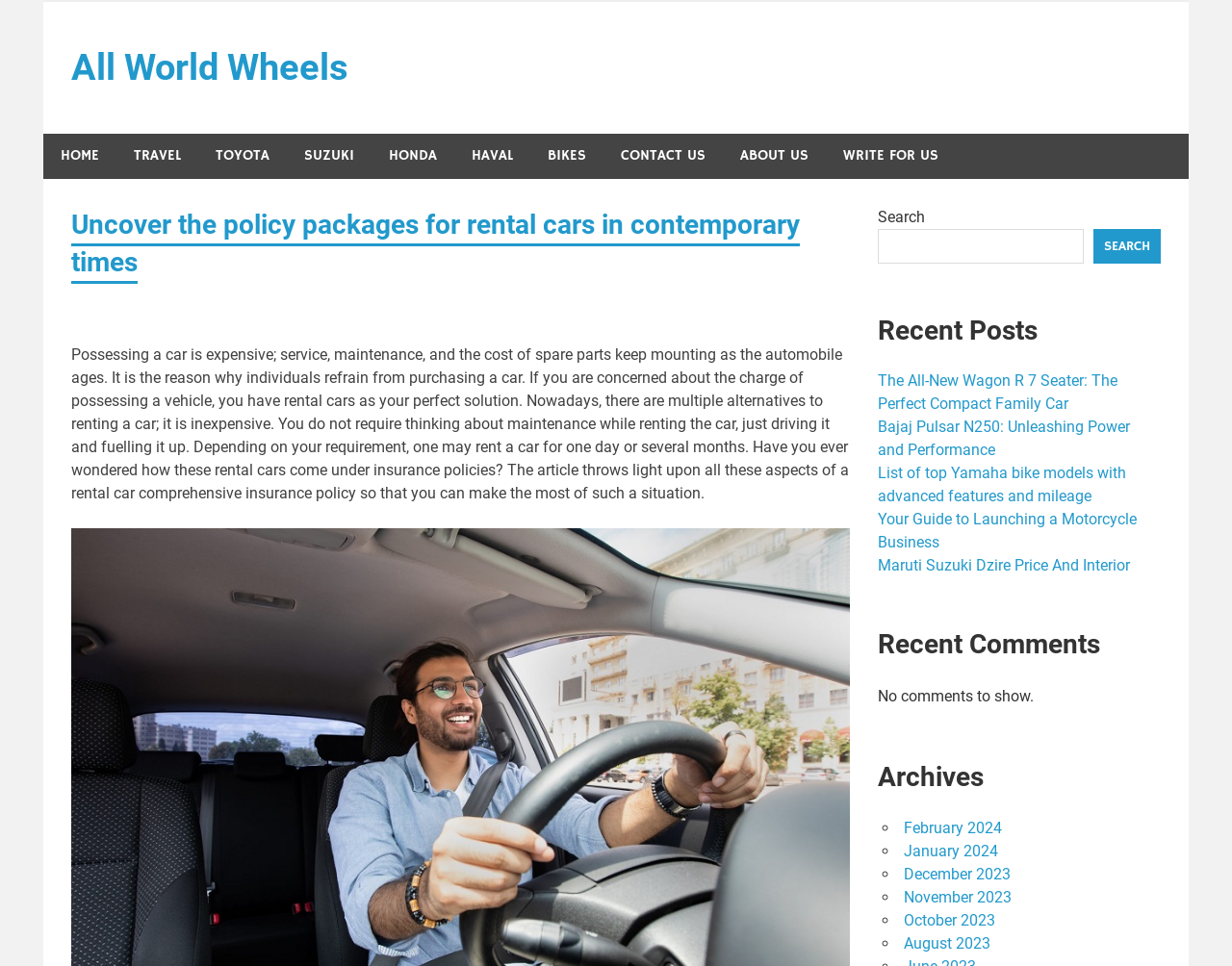Based on the element description October 2023, identify the bounding box coordinates for the UI element. The coordinates should be in the format (top-left x, top-left y, bottom-right x, bottom-right y) and within the 0 to 1 range.

[0.733, 0.943, 0.807, 0.962]